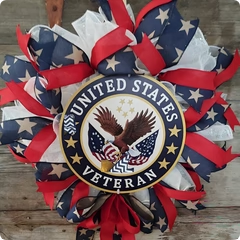What is the symbol at the center of the wreath?
Refer to the image and provide a concise answer in one word or phrase.

An eagle